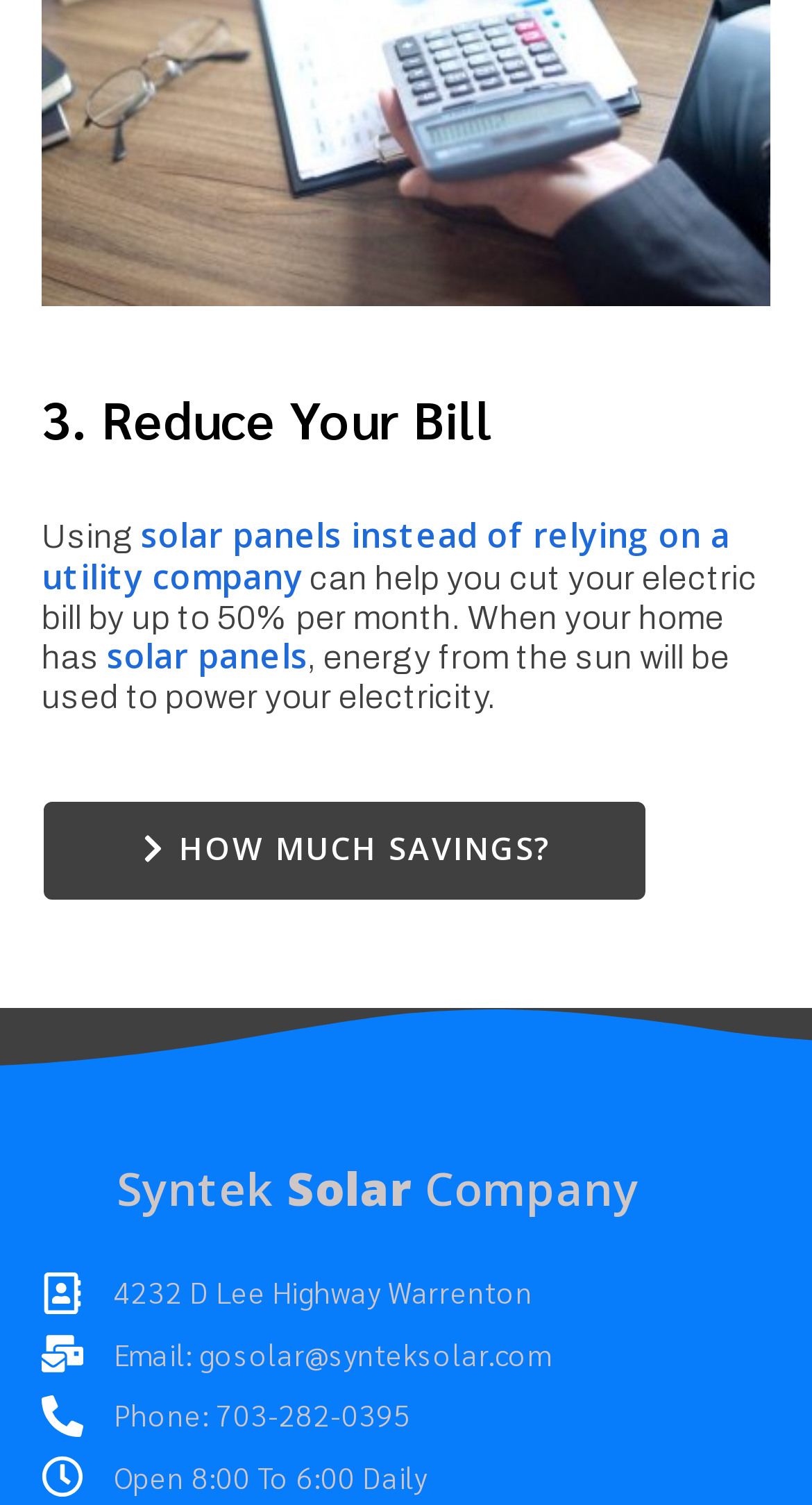Extract the bounding box of the UI element described as: "solar panels".

[0.131, 0.421, 0.379, 0.451]